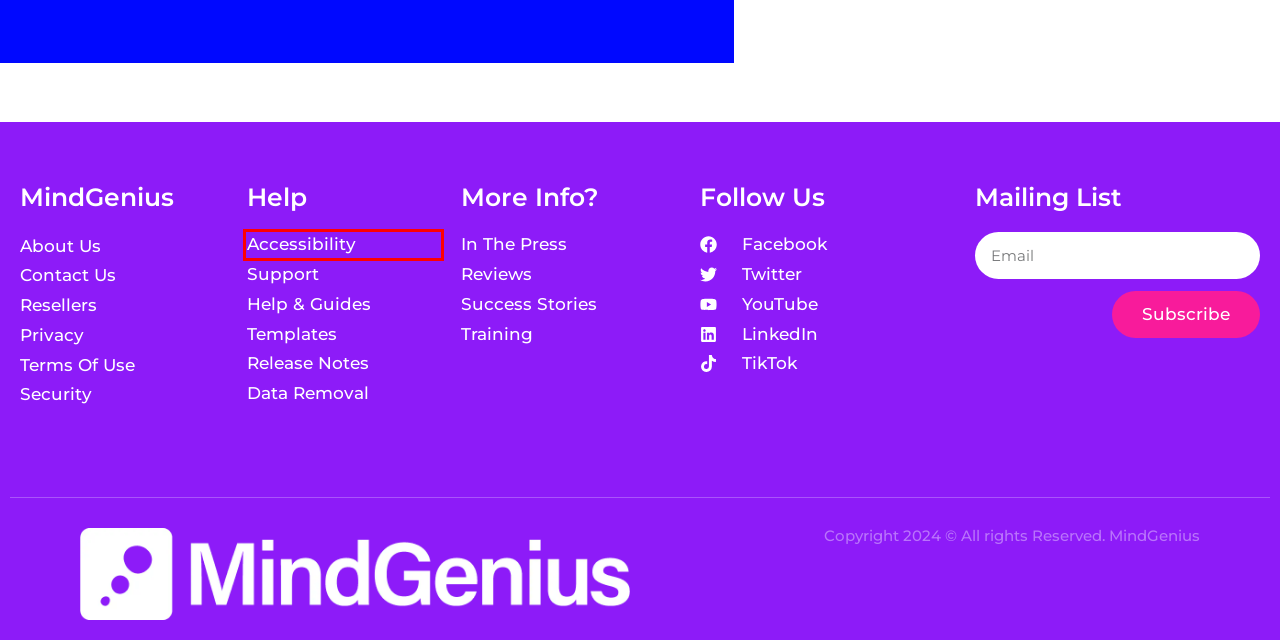Look at the screenshot of a webpage where a red rectangle bounding box is present. Choose the webpage description that best describes the new webpage after clicking the element inside the red bounding box. Here are the candidates:
A. How to Read our Independent Reviews | MindGenius
B. Check out our Powerful Success Stories – MindGenius
C. How to Create Better Accessibility for All Users
D. How We Crafted Our Vision into a Successful Business
E. Do you need great product support? We’ve got it.
F. How to Protect your Privacy with MindGenius
G. How to Request Data Removal with MindGenius | MindGenius
H. How to Access Reseller Resources with MindGenius | MindGenius

C